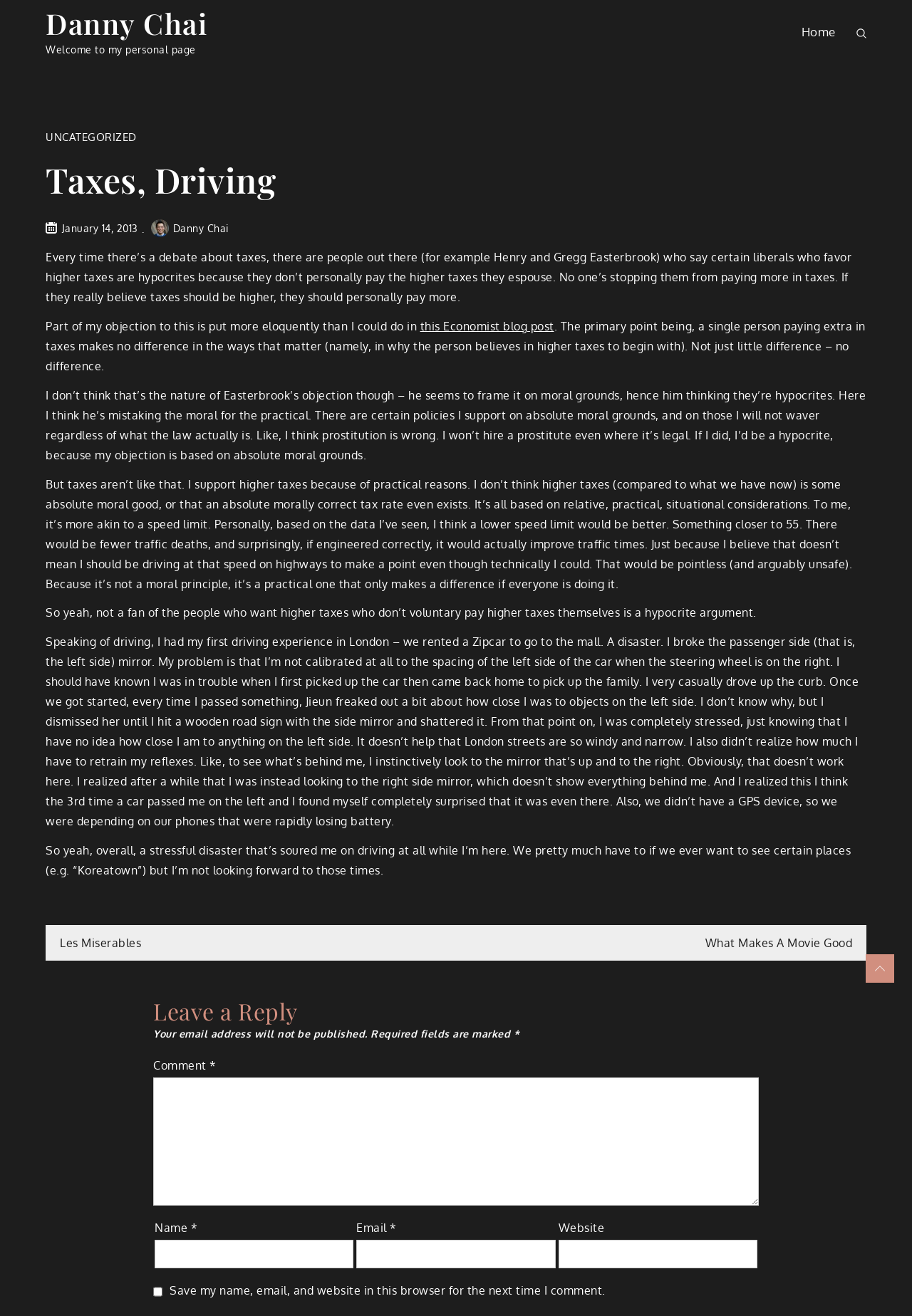Can you find the bounding box coordinates of the area I should click to execute the following instruction: "Read the article 'Taxes, Driving'"?

[0.05, 0.097, 0.95, 0.676]